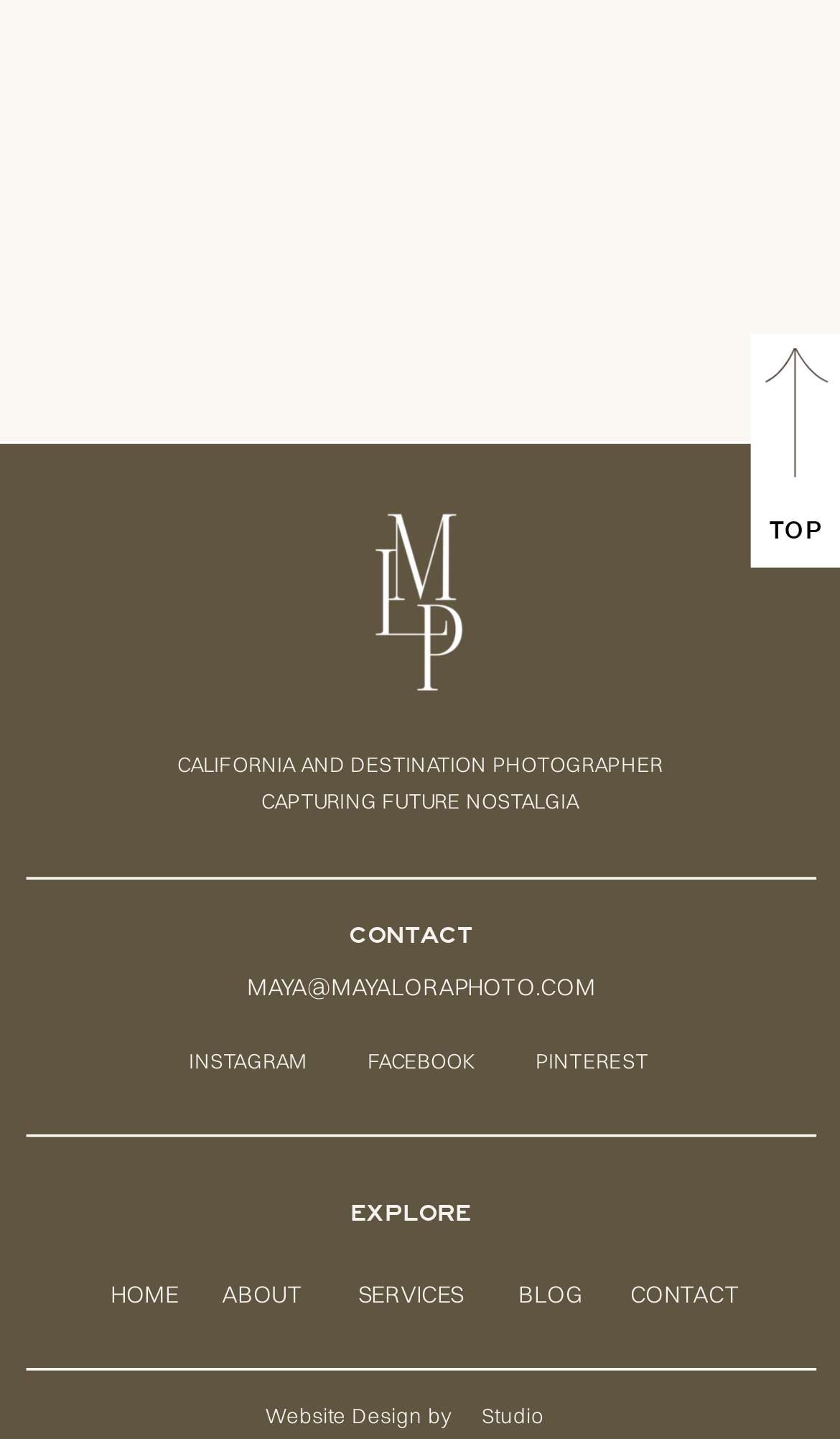What is the theme of the images on the page?
Please respond to the question with a detailed and well-explained answer.

The images on the webpage are primarily of weddings, couples, and romantic moments, suggesting that Maya specializes in capturing intimate and joyful moments for her clients.